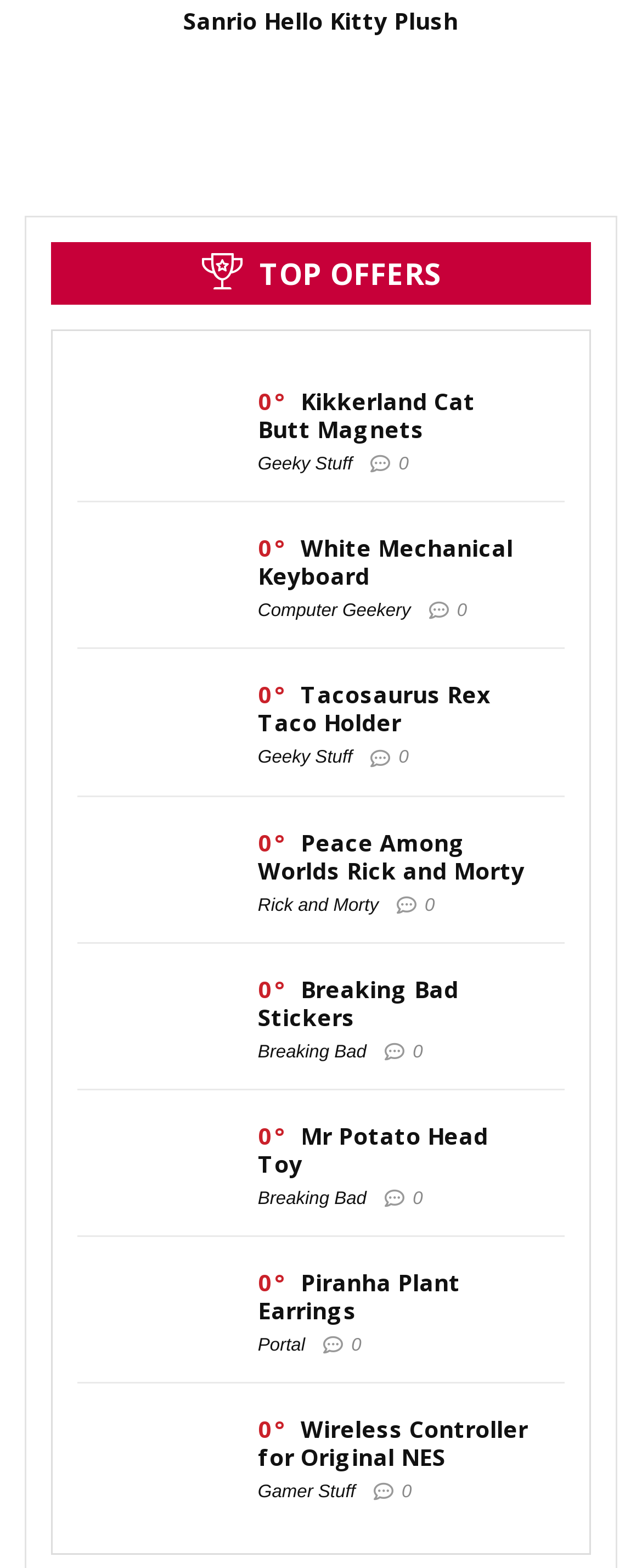Find the bounding box coordinates for the area that must be clicked to perform this action: "click on animation".

None